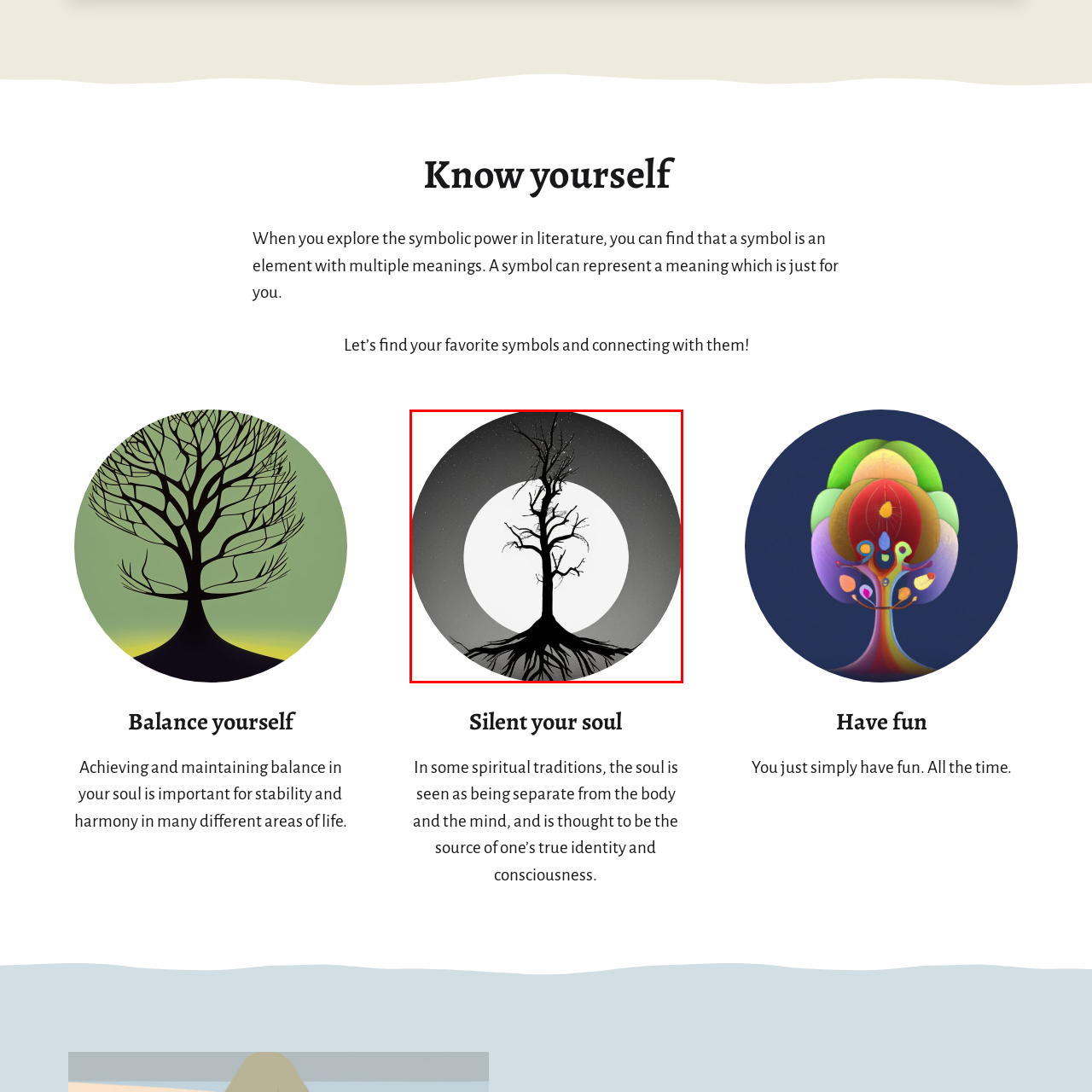Please concentrate on the part of the image enclosed by the red bounding box and answer the following question in detail using the information visible: What is the condition of the tree in the image?

The caption describes the tree as 'barren', implying that it is lifeless and without leaves, which contrasts with the vibrant and glowing moon in the background.